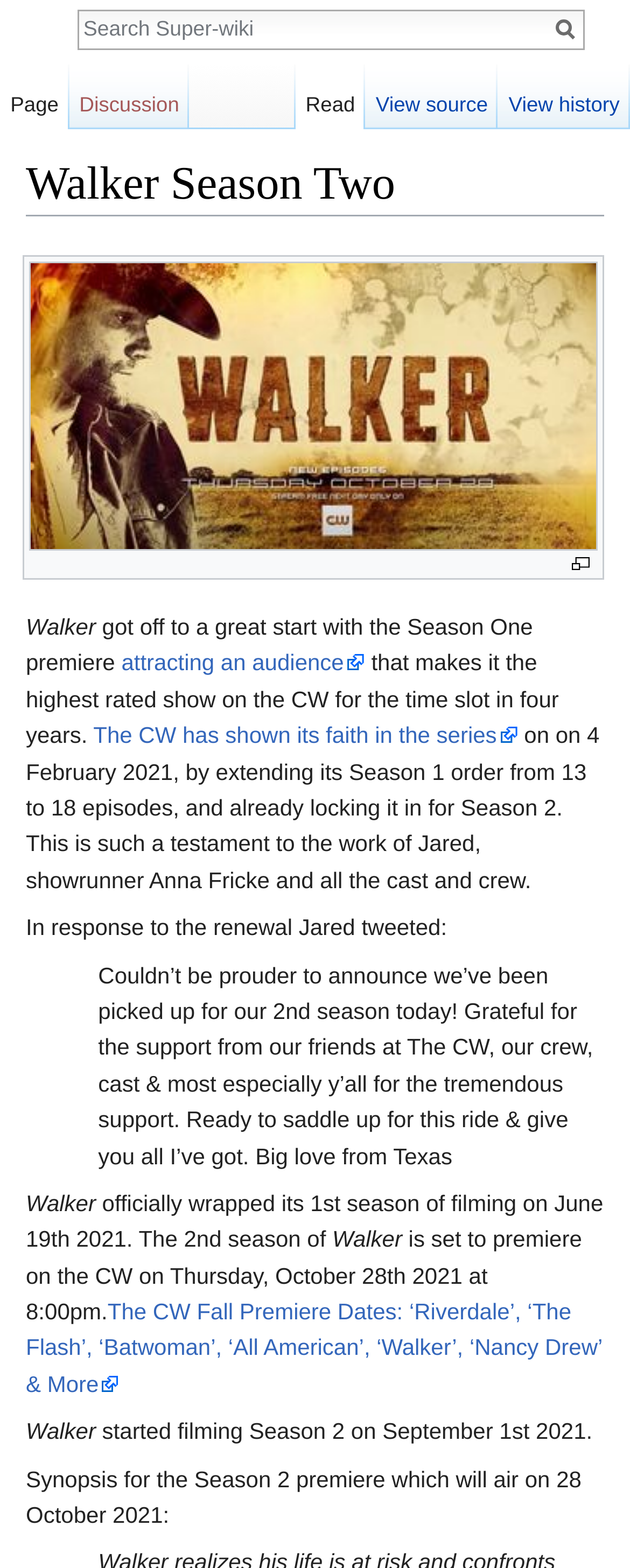Please give a succinct answer using a single word or phrase:
What is the premiere date of Season 2 of Walker?

October 28th 2021